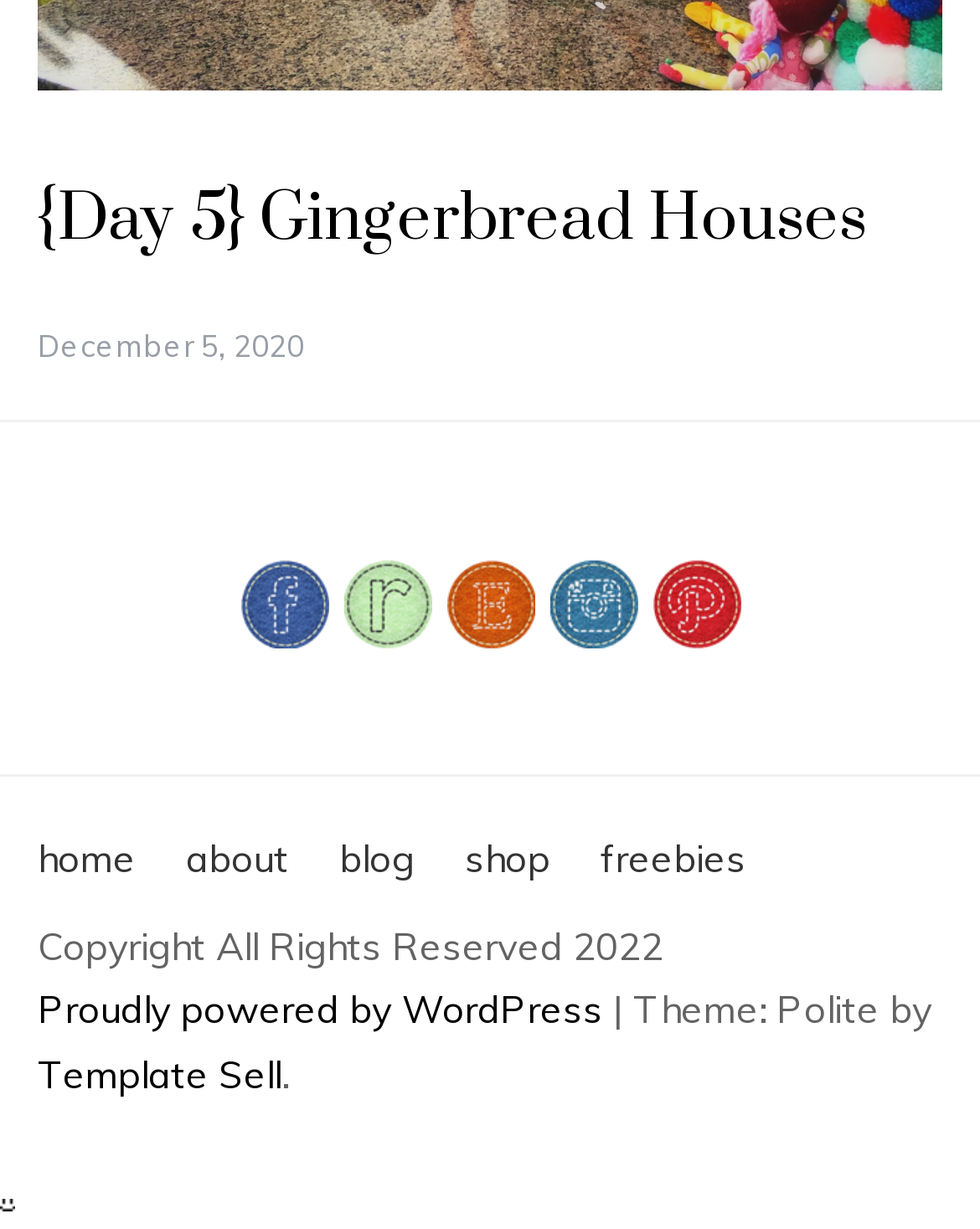Identify the bounding box coordinates necessary to click and complete the given instruction: "go to home page".

[0.013, 0.652, 0.164, 0.744]